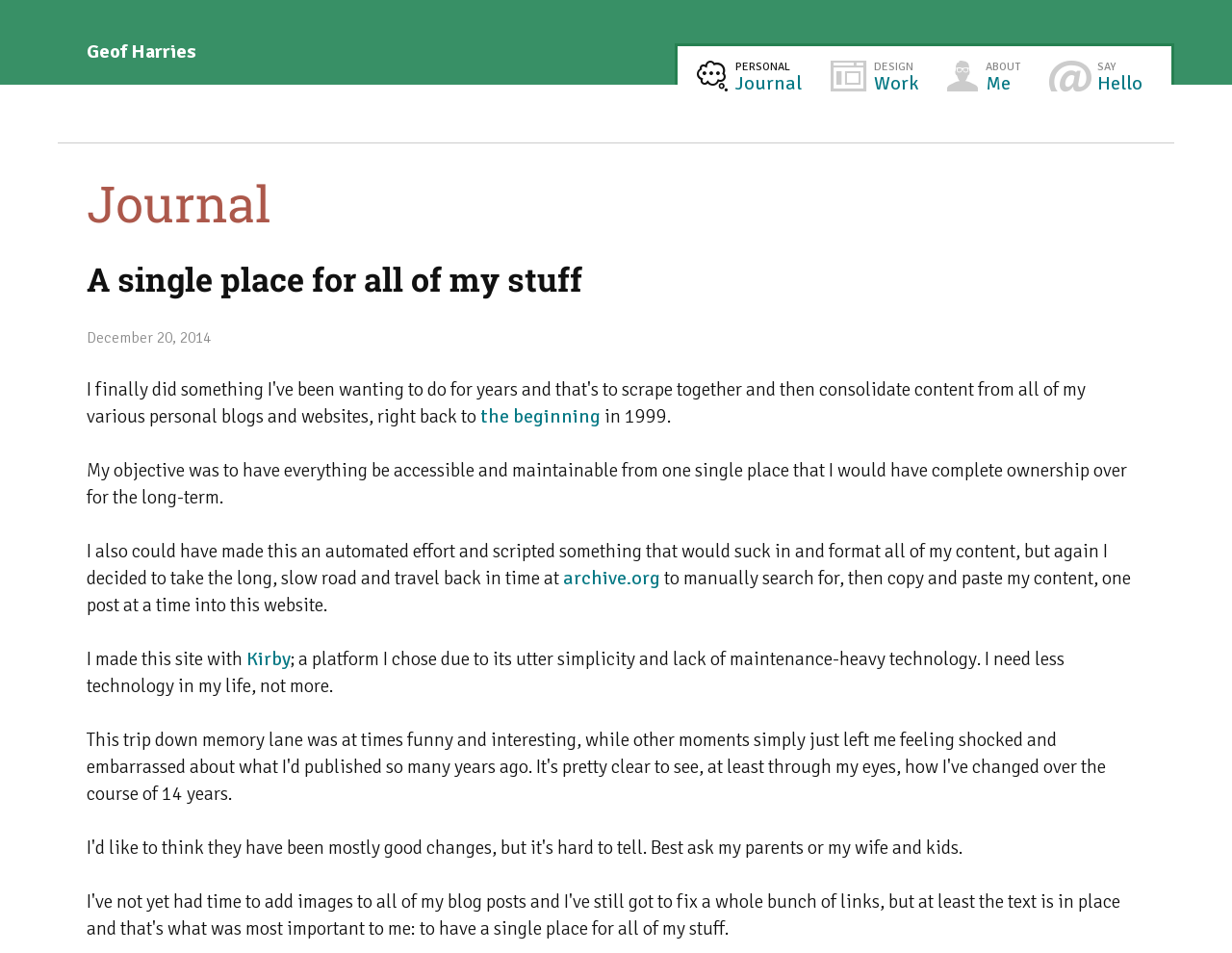Determine the bounding box coordinates for the UI element matching this description: "Design work".

[0.674, 0.054, 0.753, 0.109]